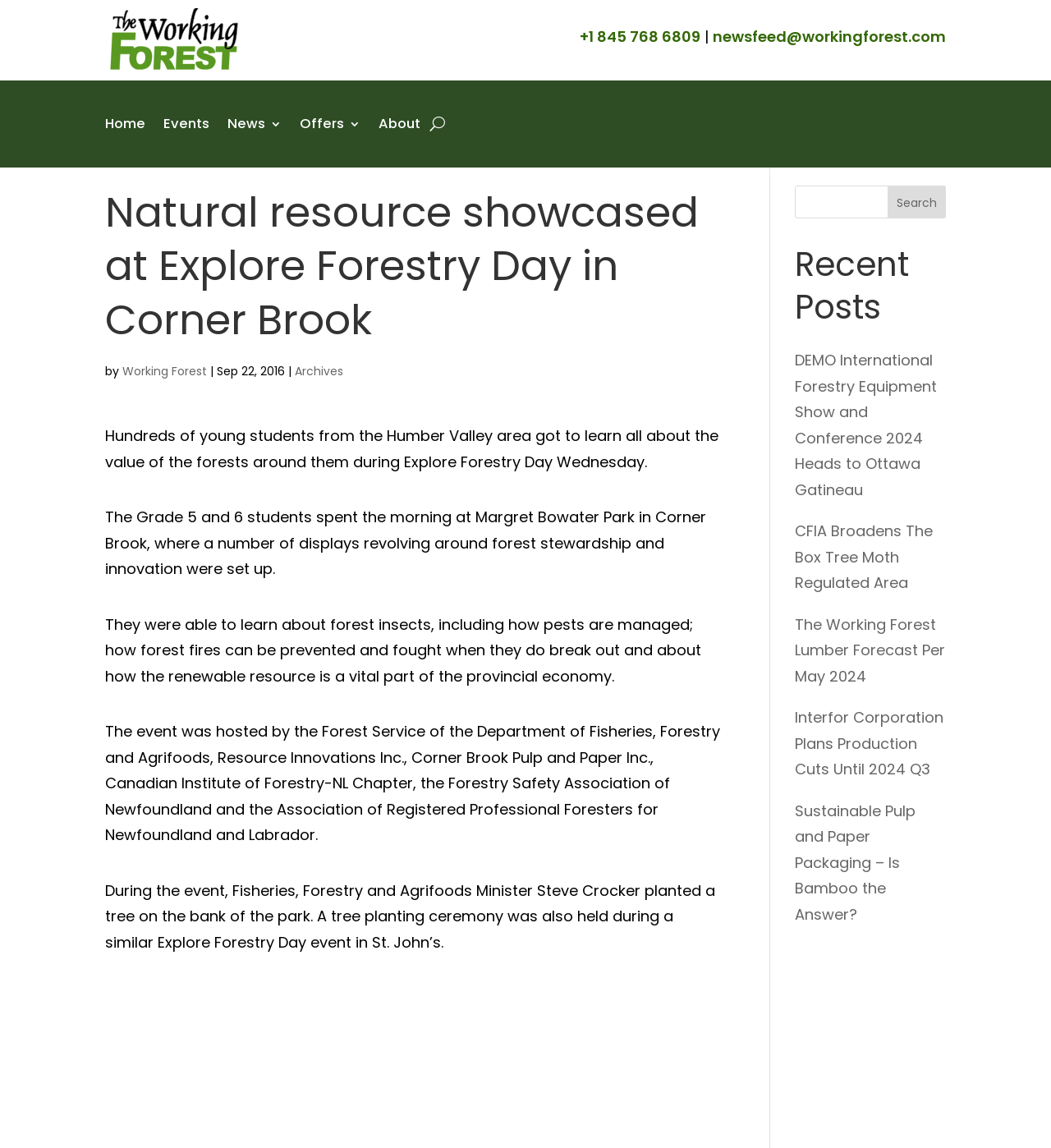Specify the bounding box coordinates of the area to click in order to execute this command: 'View the 'Recent Posts''. The coordinates should consist of four float numbers ranging from 0 to 1, and should be formatted as [left, top, right, bottom].

[0.756, 0.212, 0.9, 0.294]